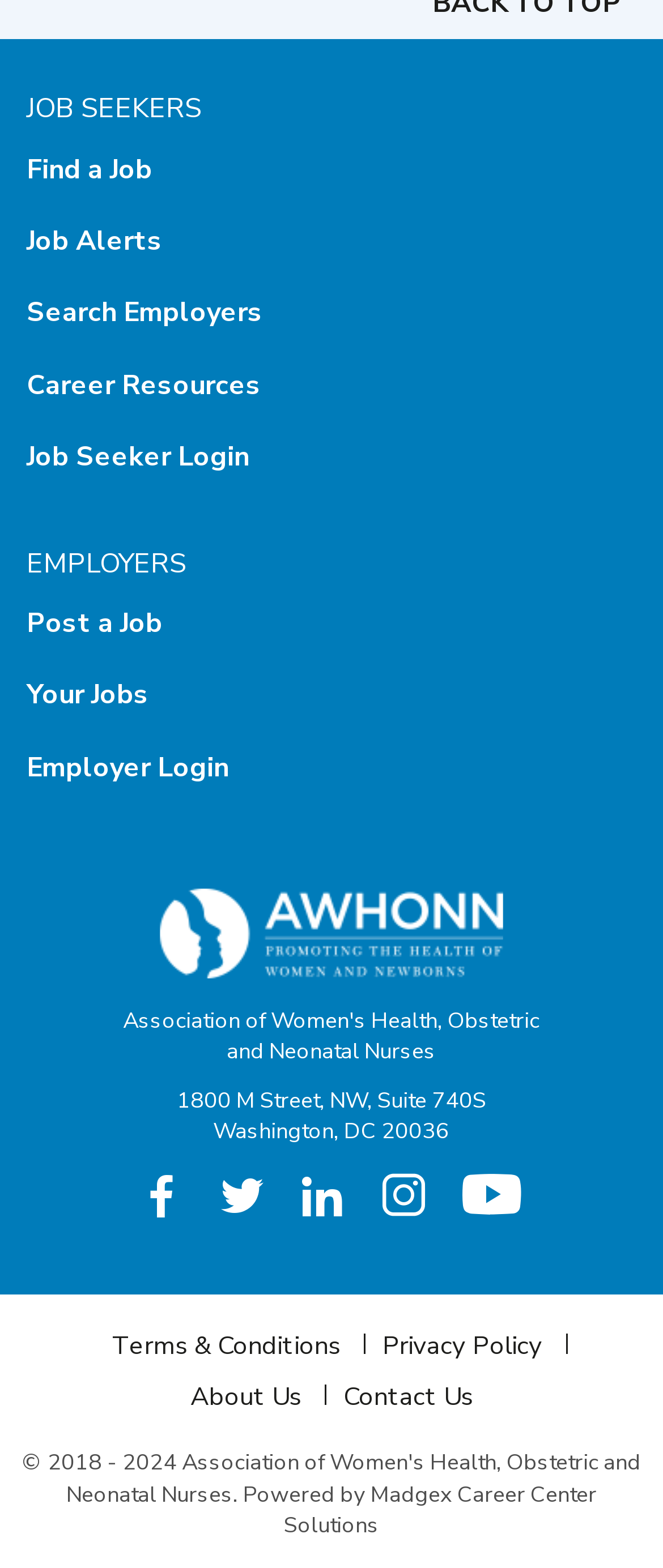Please specify the bounding box coordinates of the clickable section necessary to execute the following command: "Login as a job seeker".

[0.04, 0.28, 0.376, 0.304]